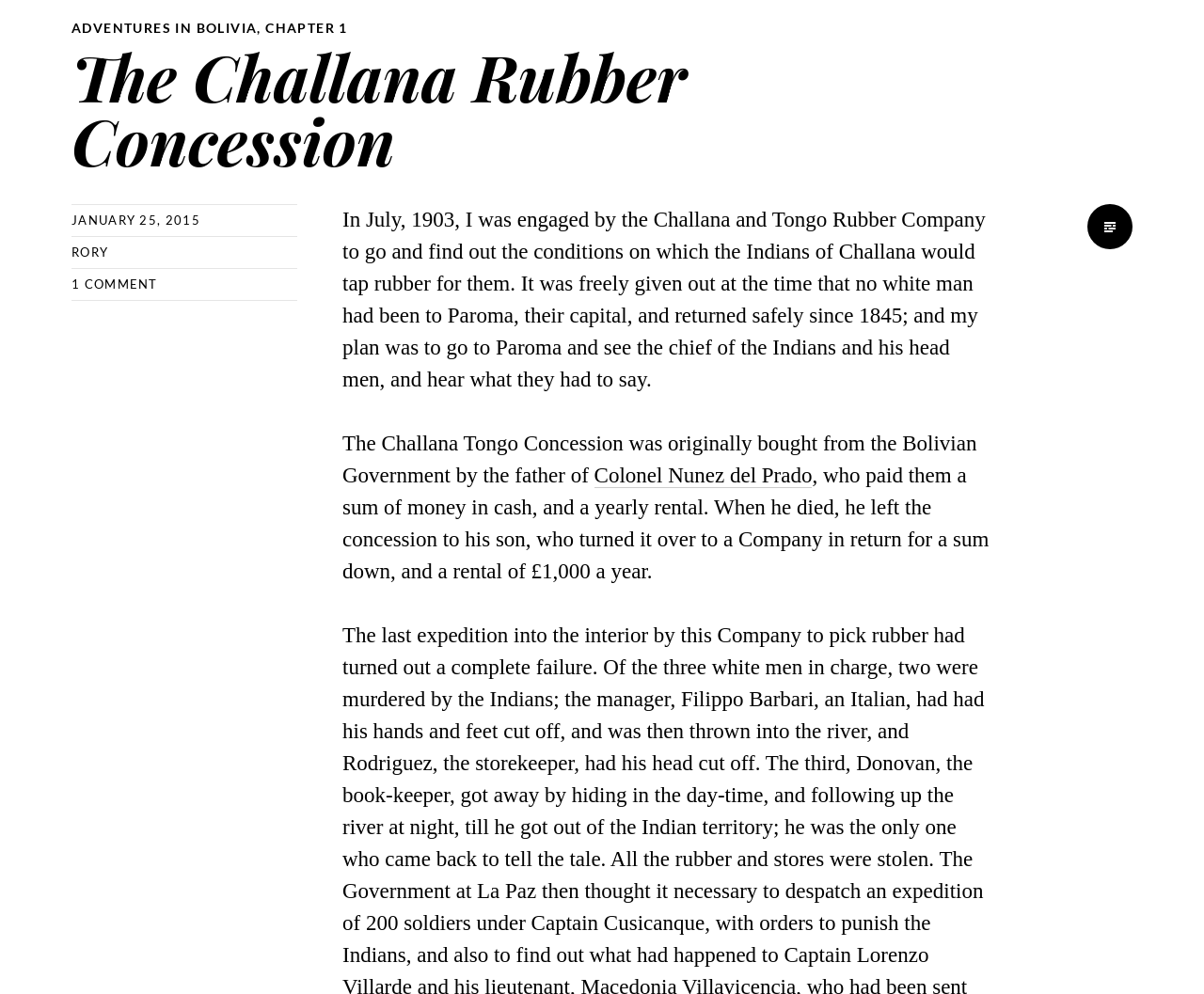Identify the coordinates of the bounding box for the element described below: "Rory". Return the coordinates as four float numbers between 0 and 1: [left, top, right, bottom].

[0.059, 0.246, 0.09, 0.261]